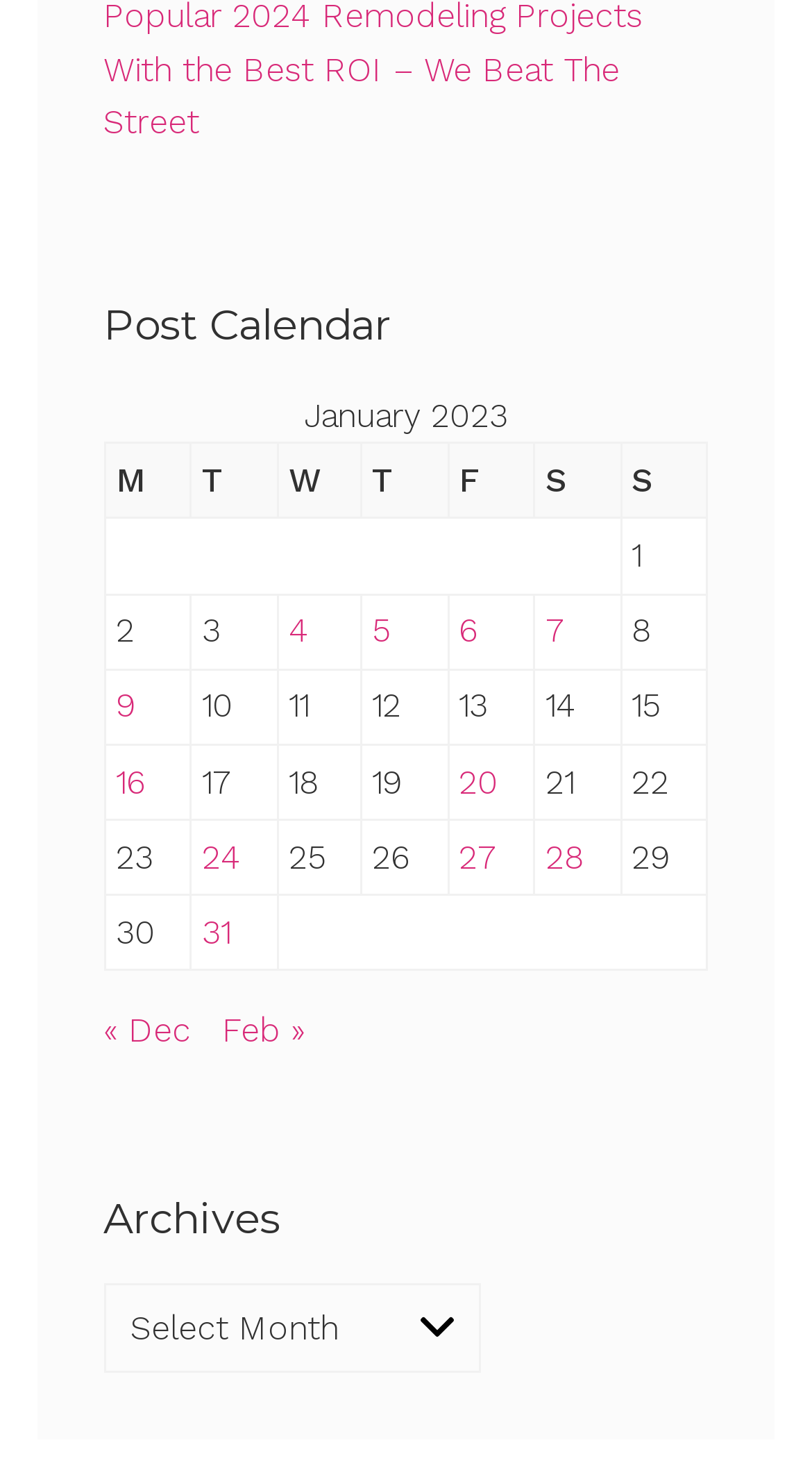How many posts were published on January 4, 2023?
Based on the screenshot, answer the question with a single word or phrase.

At least 1